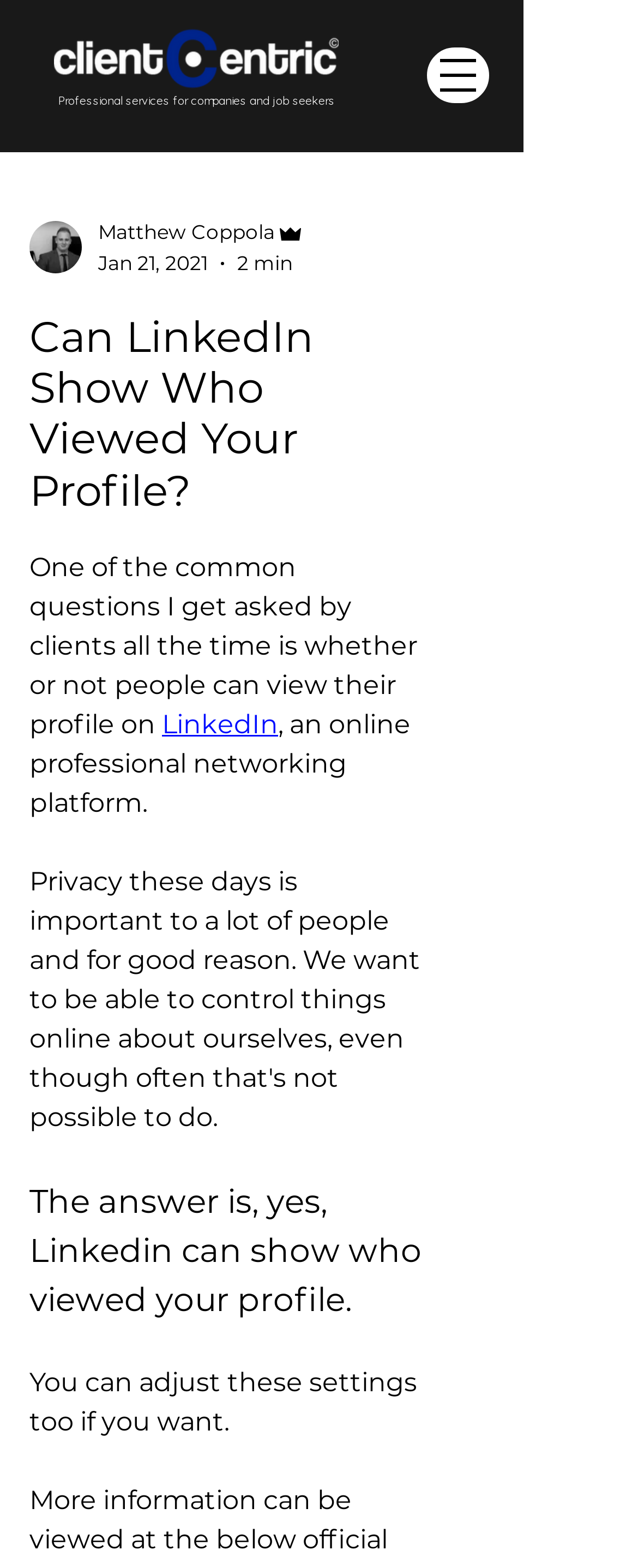Using the information from the screenshot, answer the following question thoroughly:
What is the topic of the article?

The topic of the article is about whether LinkedIn allows users to view who has looked at their profile, as indicated by the heading 'Can LinkedIn Show Who Viewed Your Profile?' and the content of the article.